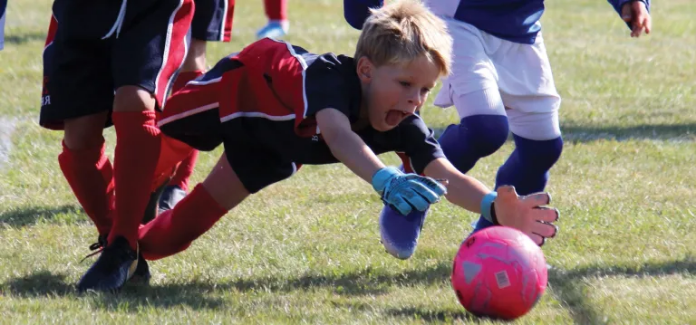Please provide a brief answer to the following inquiry using a single word or phrase:
What is the color of the soccer ball?

Vibrant pink